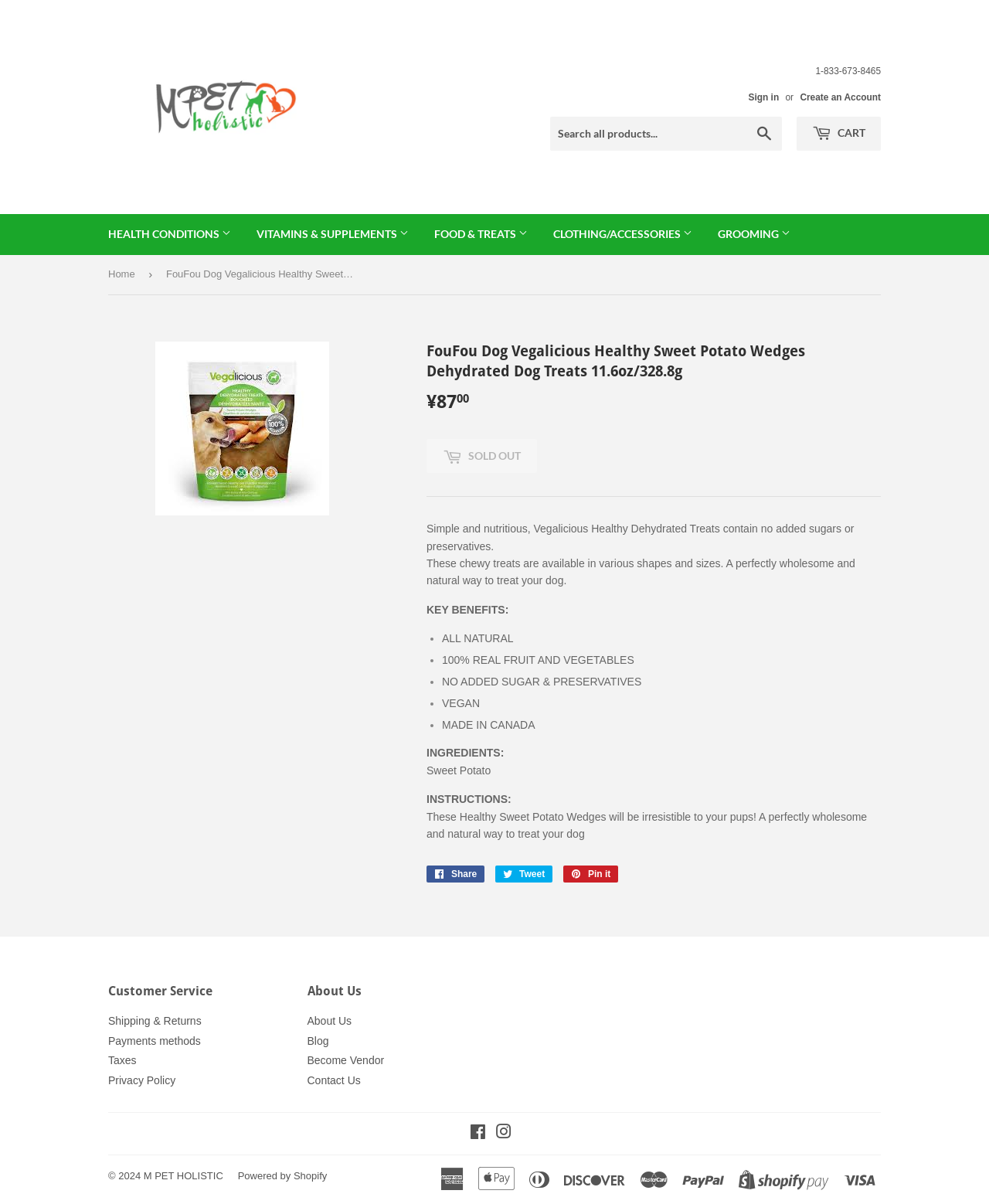Determine the bounding box coordinates of the section I need to click to execute the following instruction: "Share on Facebook". Provide the coordinates as four float numbers between 0 and 1, i.e., [left, top, right, bottom].

[0.431, 0.719, 0.49, 0.733]